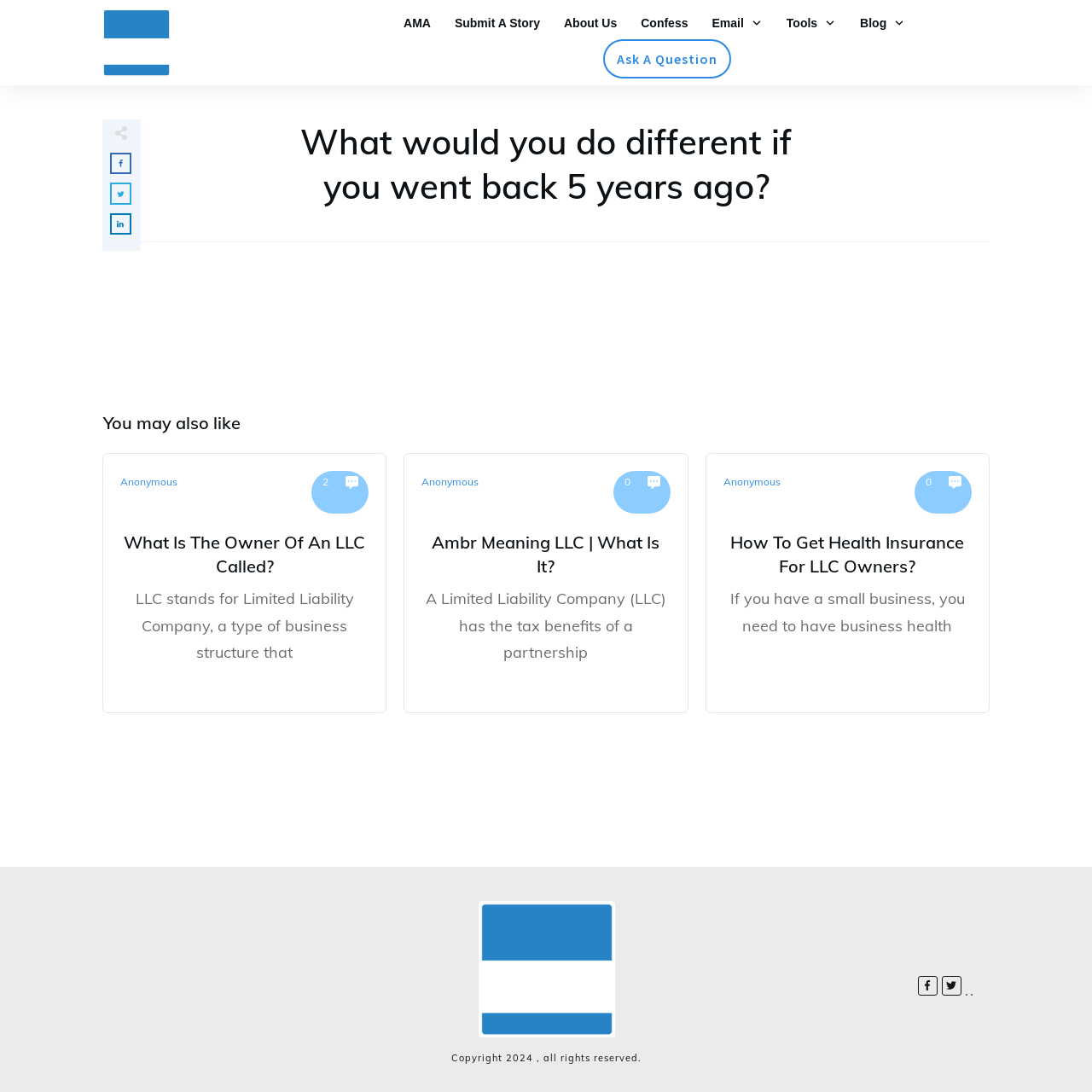Could you determine the bounding box coordinates of the clickable element to complete the instruction: "Ask a question"? Provide the coordinates as four float numbers between 0 and 1, i.e., [left, top, right, bottom].

[0.565, 0.041, 0.657, 0.066]